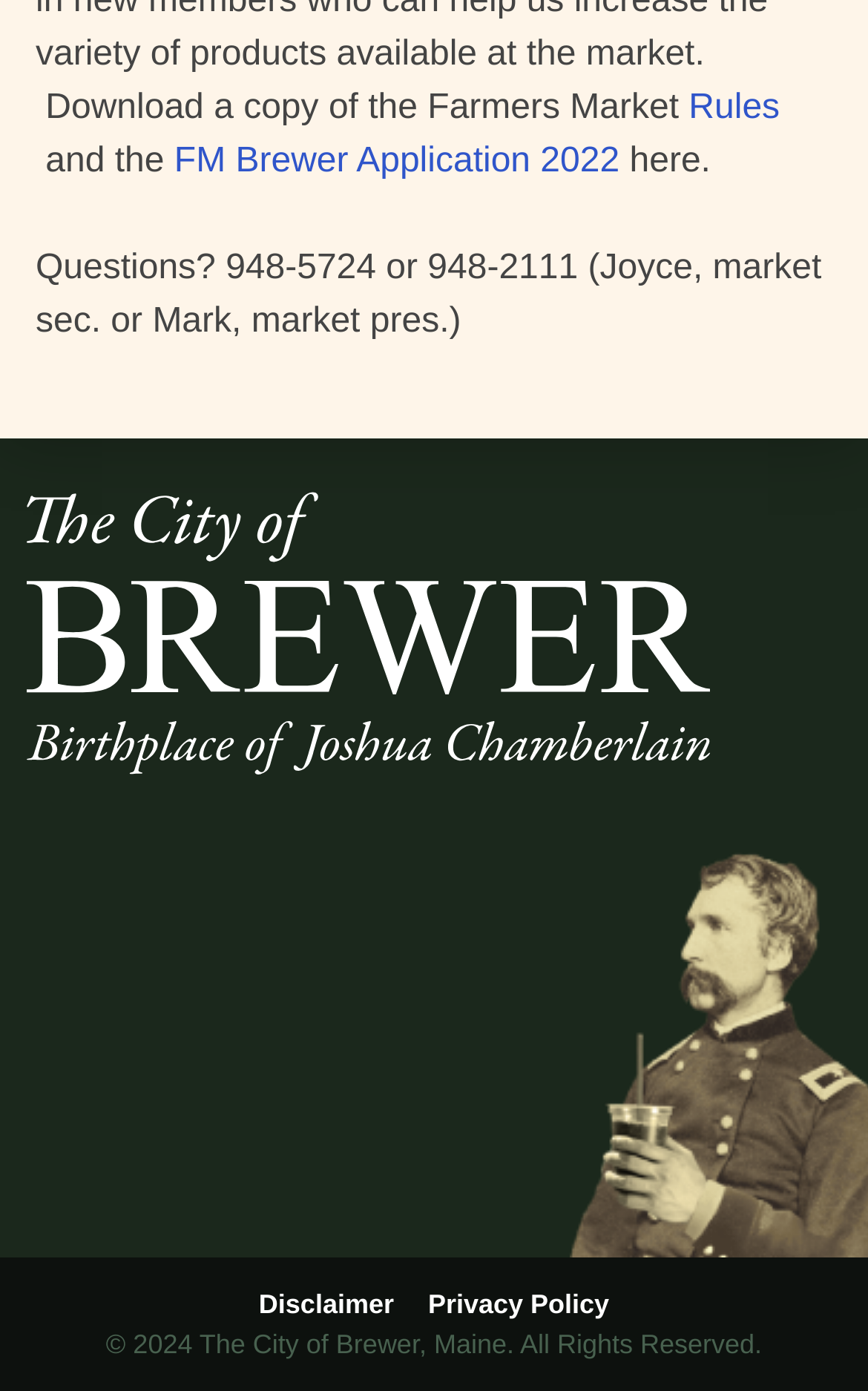Determine the bounding box for the UI element as described: "Proudly powered by WordPress". The coordinates should be represented as four float numbers between 0 and 1, formatted as [left, top, right, bottom].

None